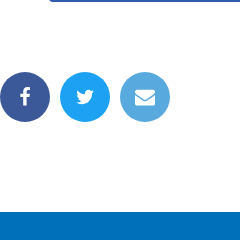Provide a one-word or short-phrase answer to the question:
Why are social media icons important for businesses?

social media presence